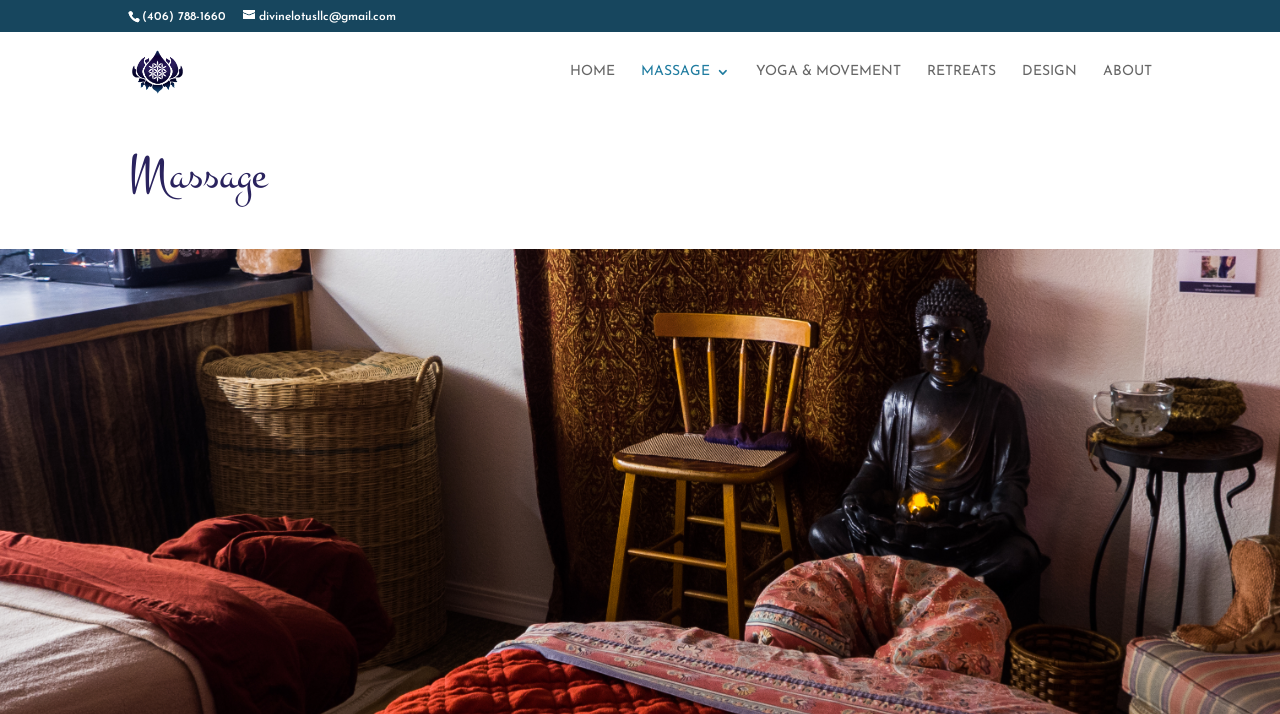Identify the bounding box coordinates of the region I need to click to complete this instruction: "call the phone number".

[0.111, 0.015, 0.177, 0.032]